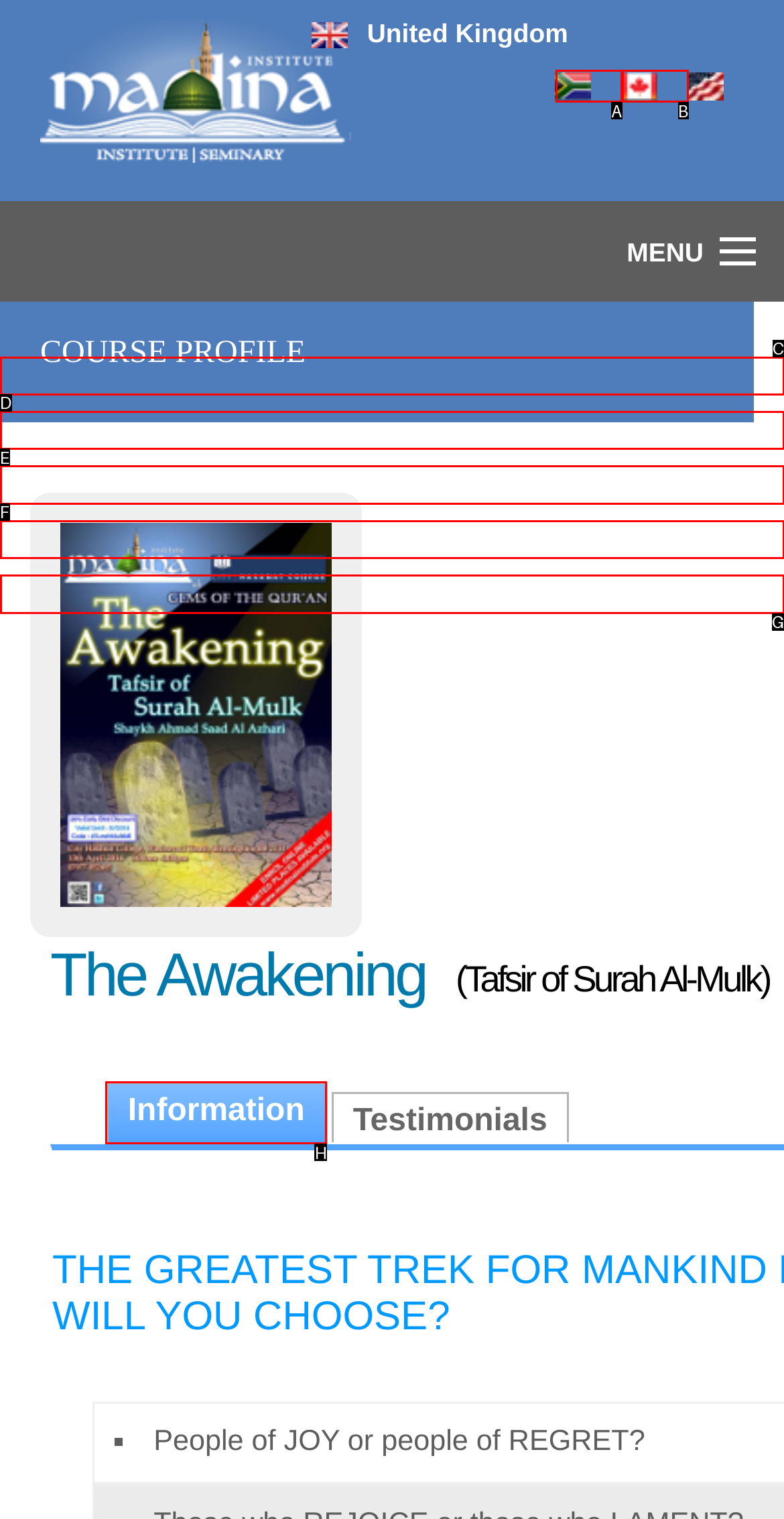Identify the letter of the UI element needed to carry out the task: Go to Islamic Studies Ijazah Program
Reply with the letter of the chosen option.

C